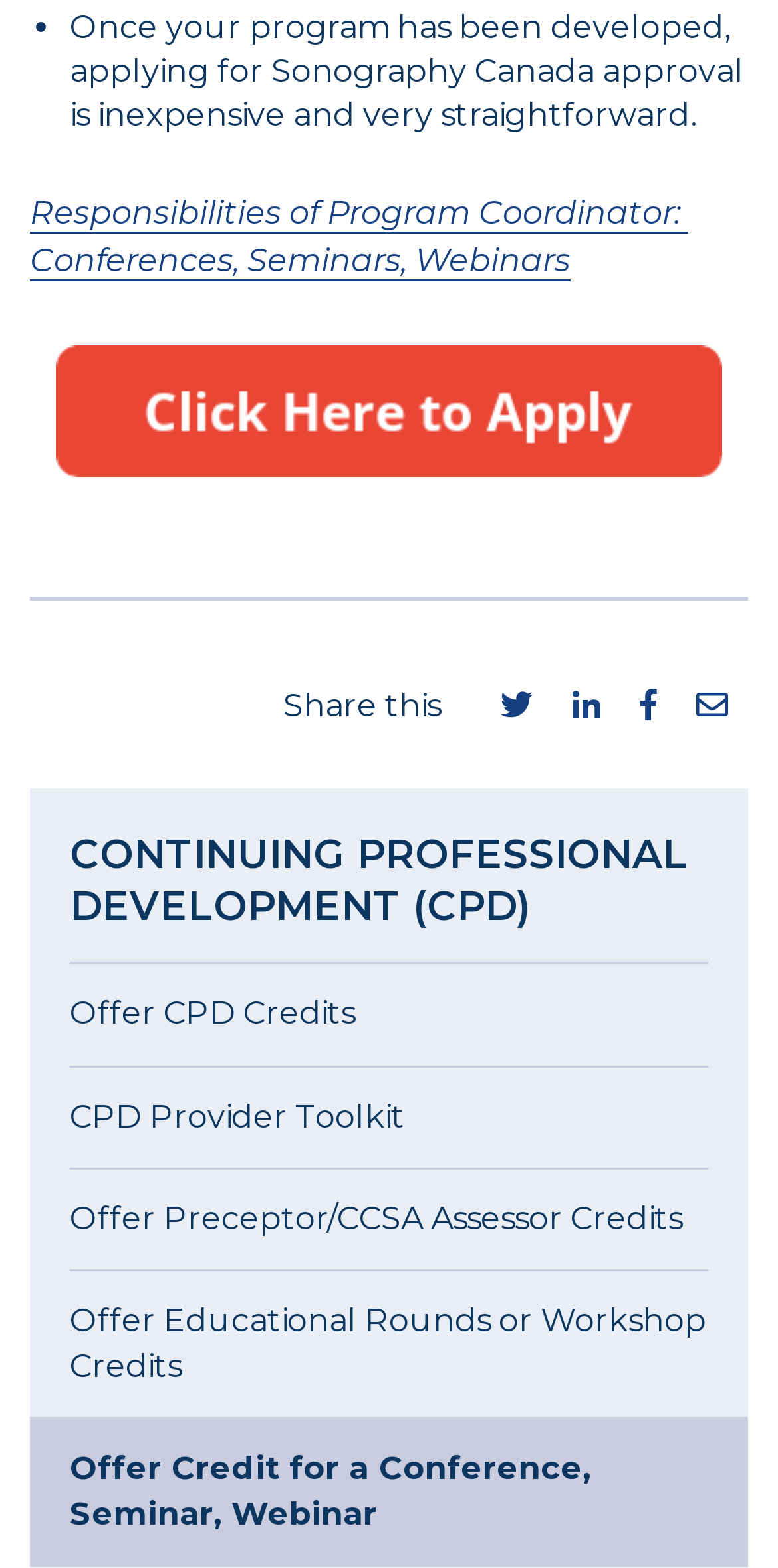Find the bounding box coordinates for the element described here: "CPD Provider Toolkit".

[0.038, 0.679, 0.962, 0.746]